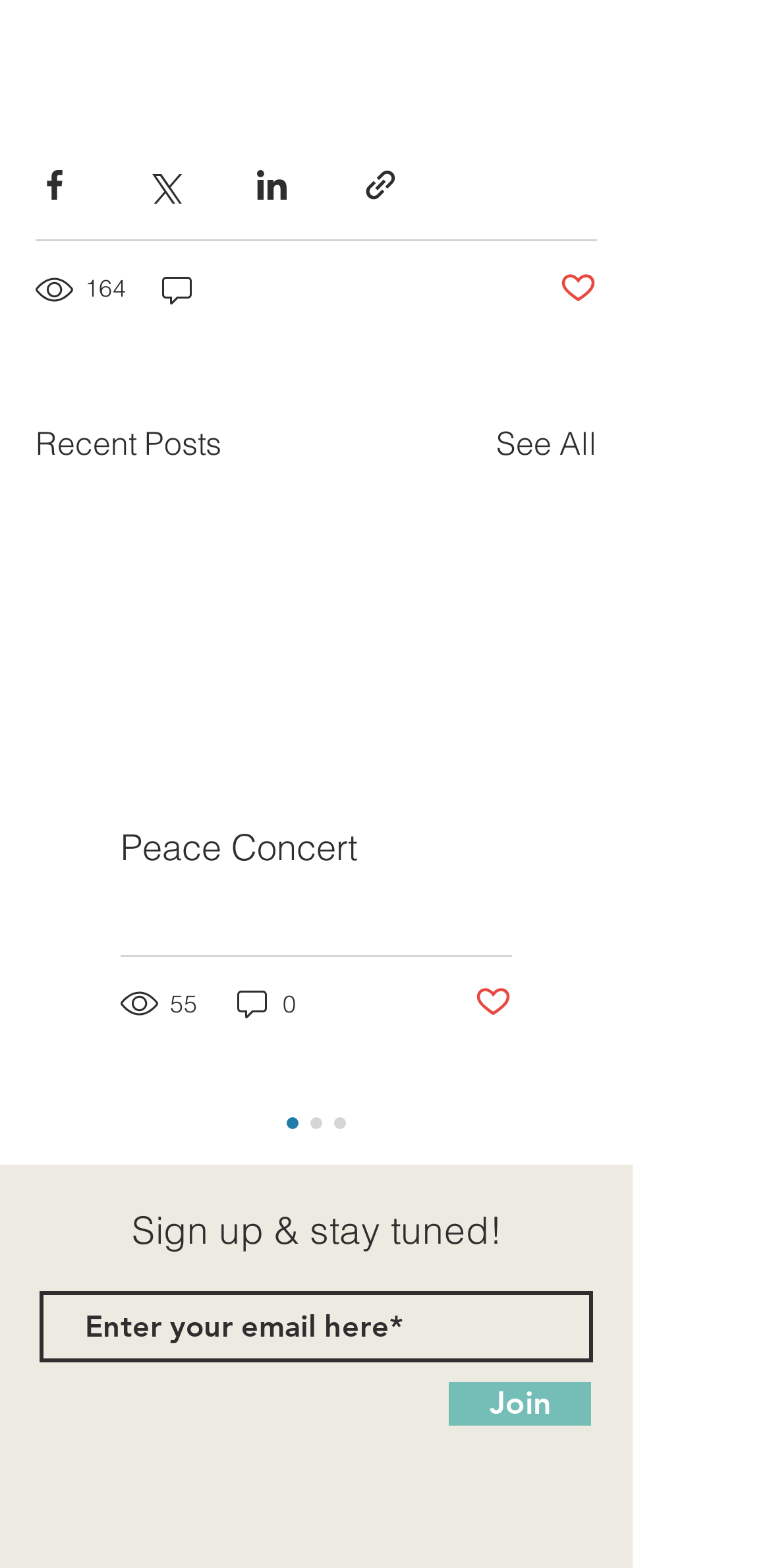Locate the bounding box coordinates of the region to be clicked to comply with the following instruction: "View recent posts". The coordinates must be four float numbers between 0 and 1, in the form [left, top, right, bottom].

[0.046, 0.267, 0.287, 0.297]